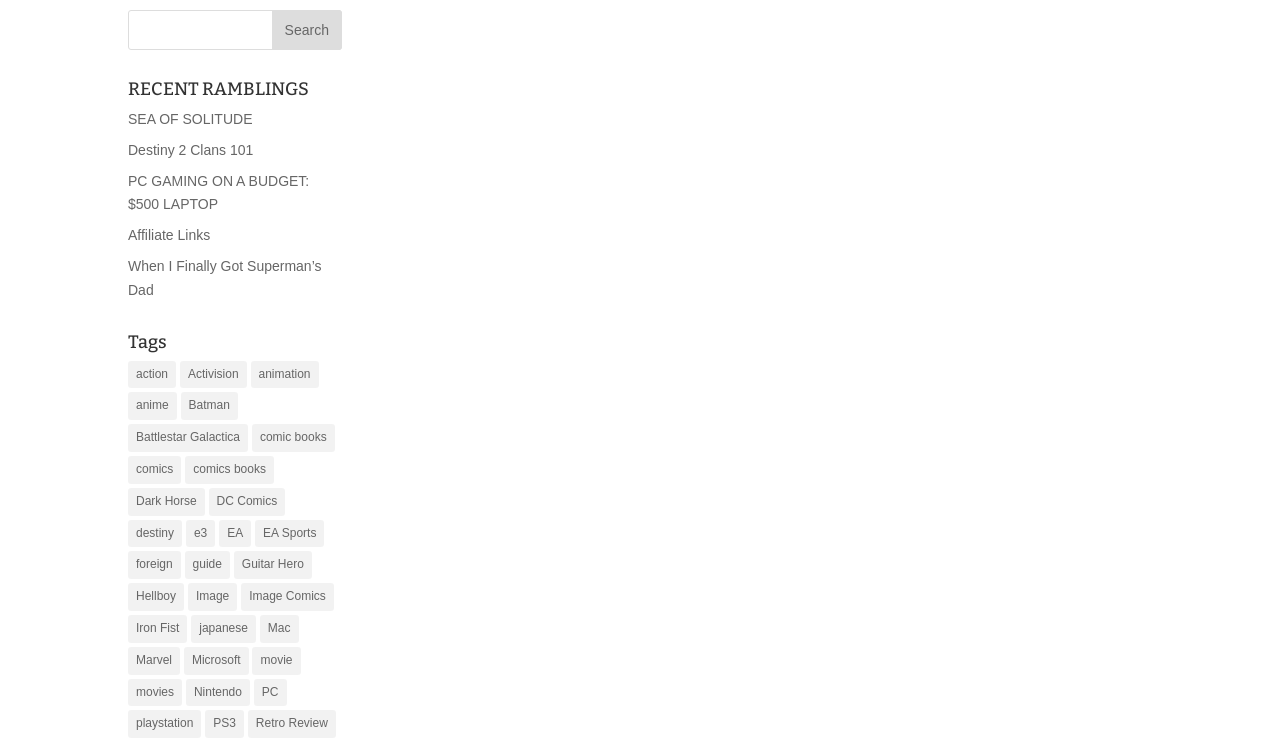Identify the bounding box of the UI element described as follows: "Destiny 2 Clans 101". Provide the coordinates as four float numbers in the range of 0 to 1 [left, top, right, bottom].

[0.1, 0.192, 0.198, 0.214]